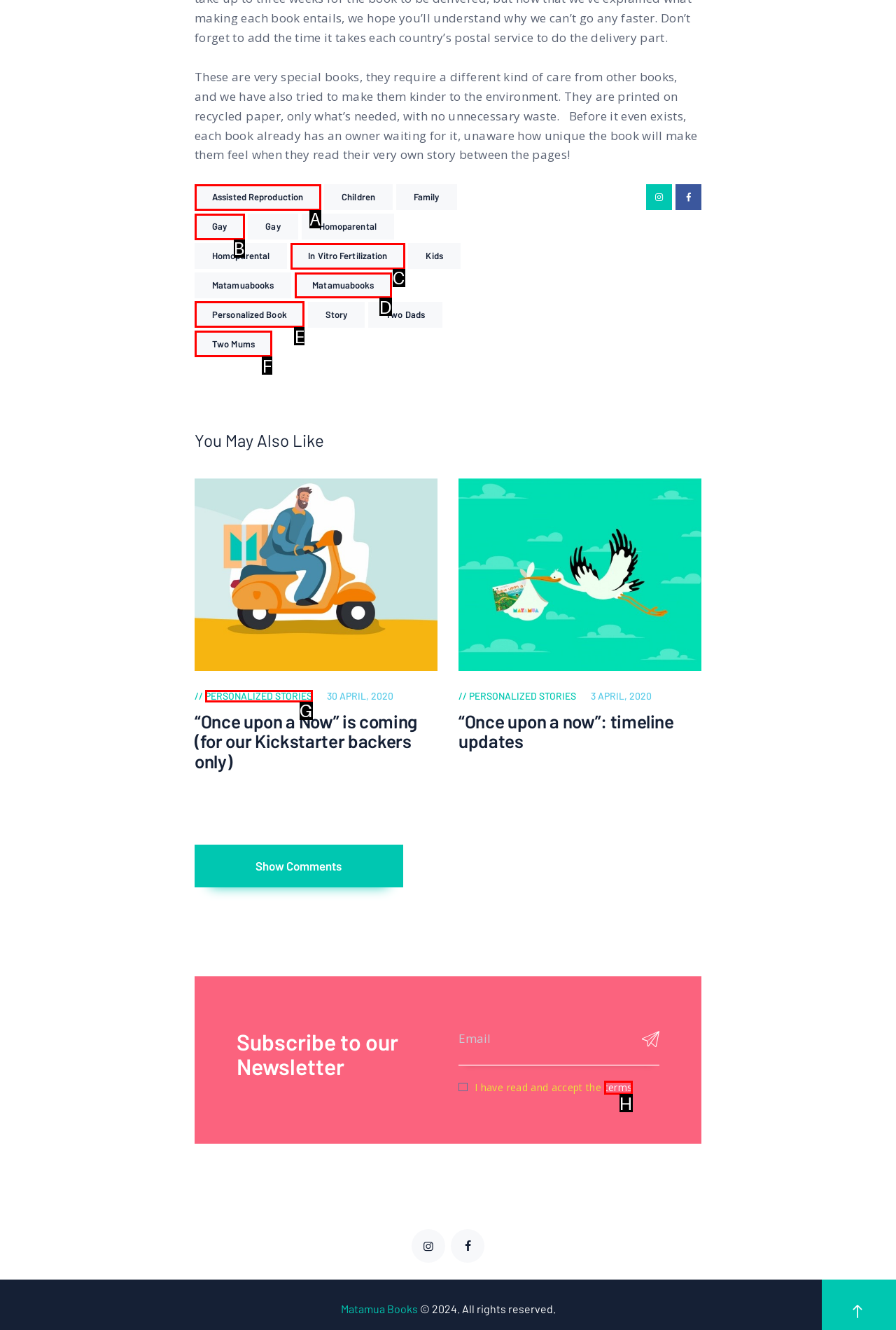From the given options, choose the HTML element that aligns with the description: in vitro fertilization. Respond with the letter of the selected element.

C